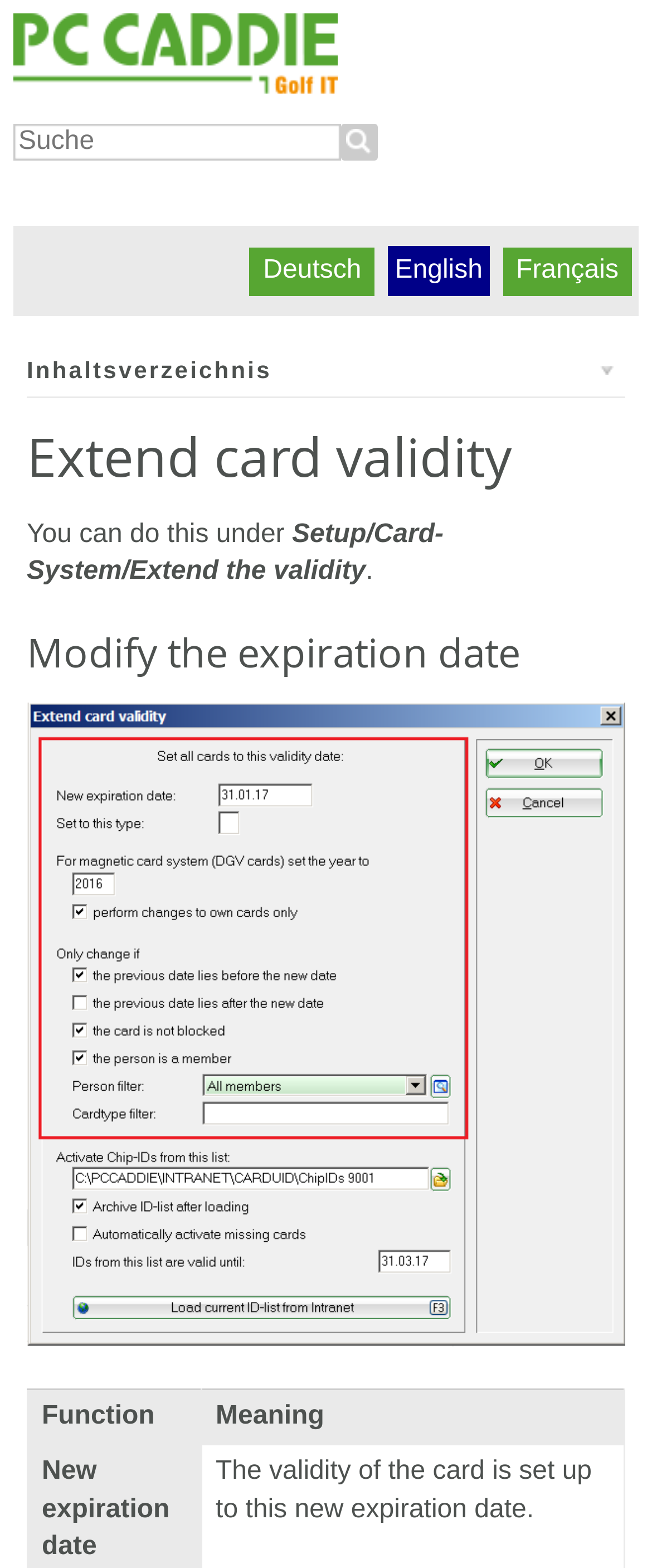How many language options are available?
Answer the question with a detailed explanation, including all necessary information.

The webpage provides language options at the top of the page, including Deutsch, English, and Français. These options are presented as links, indicating that users can switch between these languages.